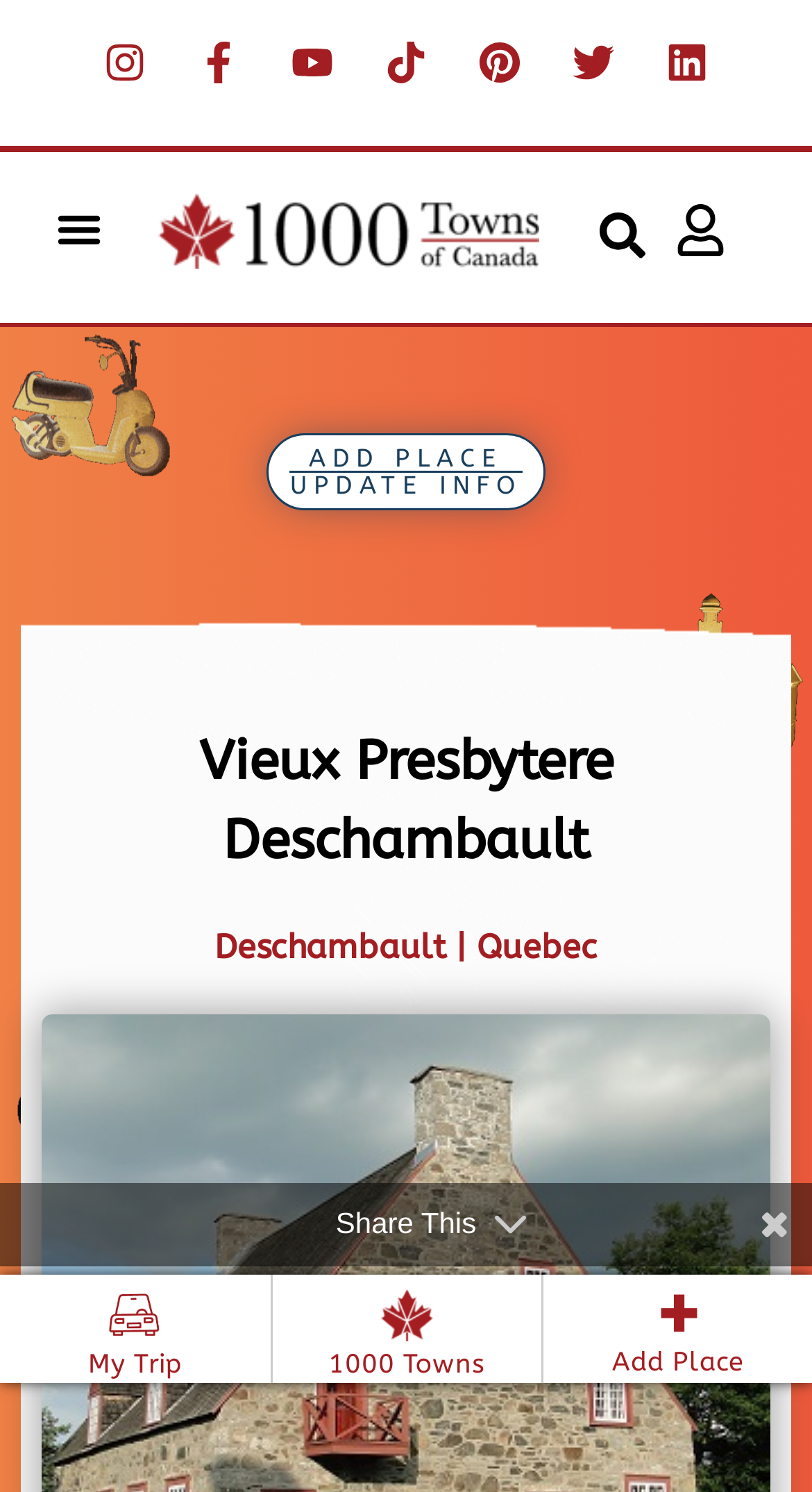Given the element description: "alt="1000 towns of Canada logo"", predict the bounding box coordinates of this UI element. The coordinates must be four float numbers between 0 and 1, given as [left, top, right, bottom].

[0.194, 0.13, 0.664, 0.18]